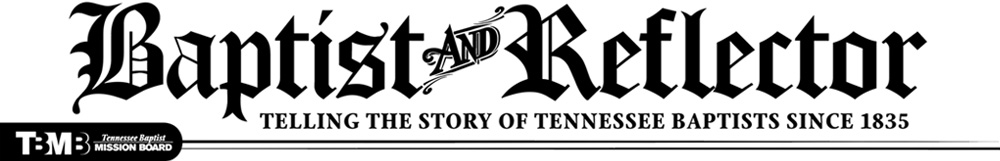What is the main title of the publication featured in the logo?
Answer briefly with a single word or phrase based on the image.

Baptist and Reflector